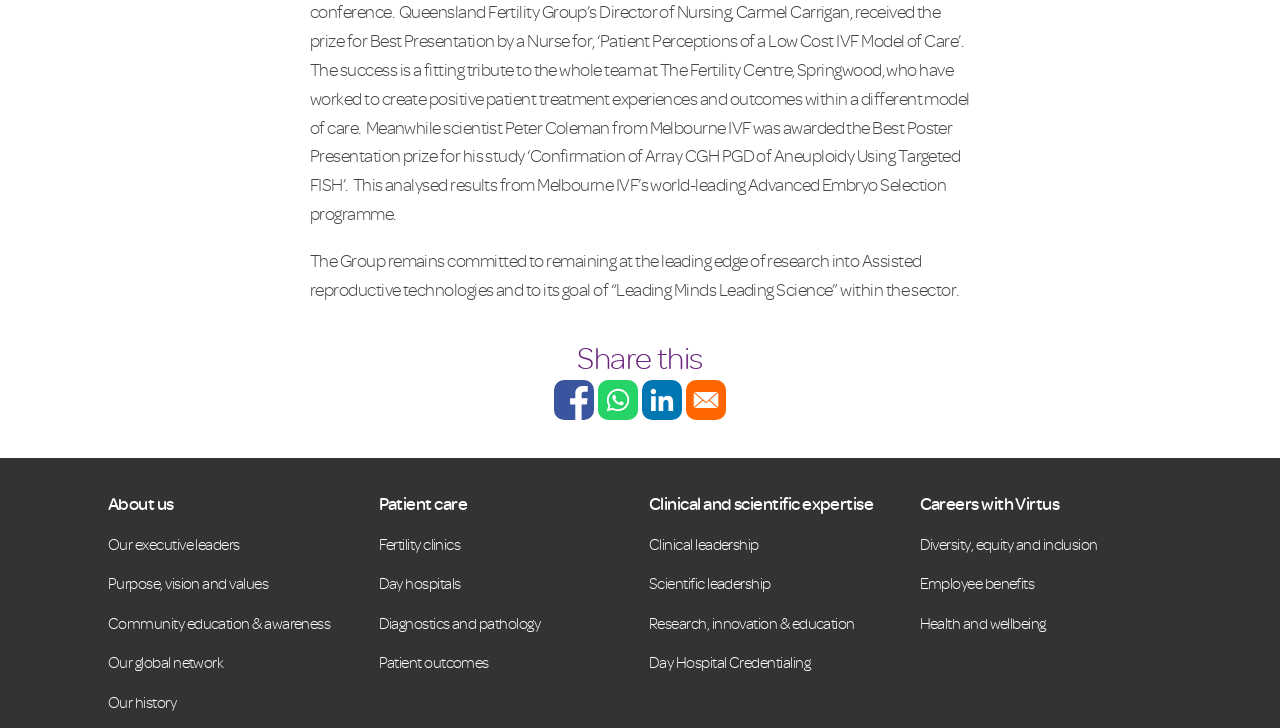Review the image closely and give a comprehensive answer to the question: What is the purpose of the 'Patient care' section?

The 'Patient care' section seems to provide information about the services offered to patients, including fertility clinics, day hospitals, diagnostics, and pathology, as well as patient outcomes.